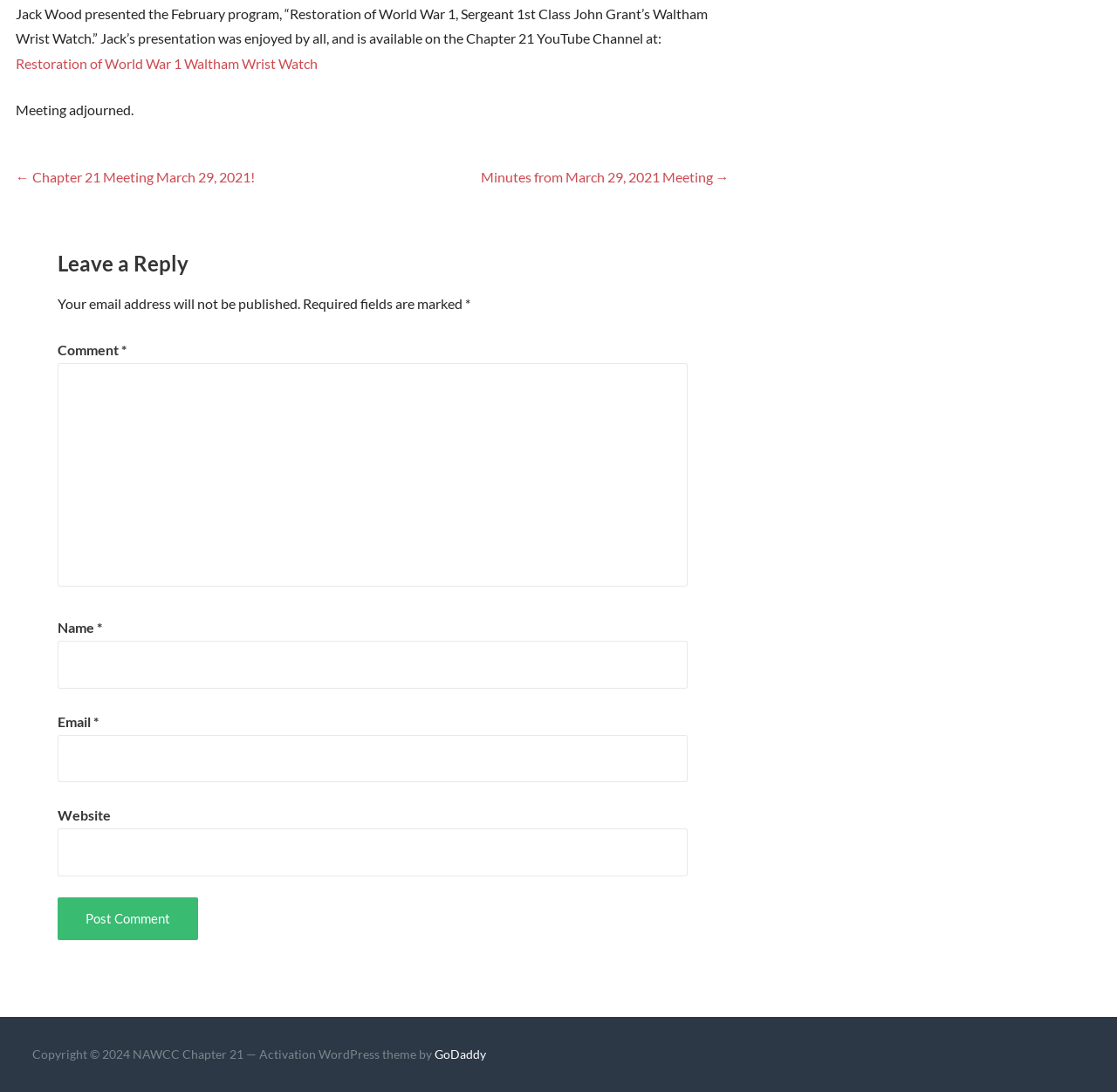Can you specify the bounding box coordinates of the area that needs to be clicked to fulfill the following instruction: "Visit the GoDaddy website"?

[0.389, 0.958, 0.435, 0.972]